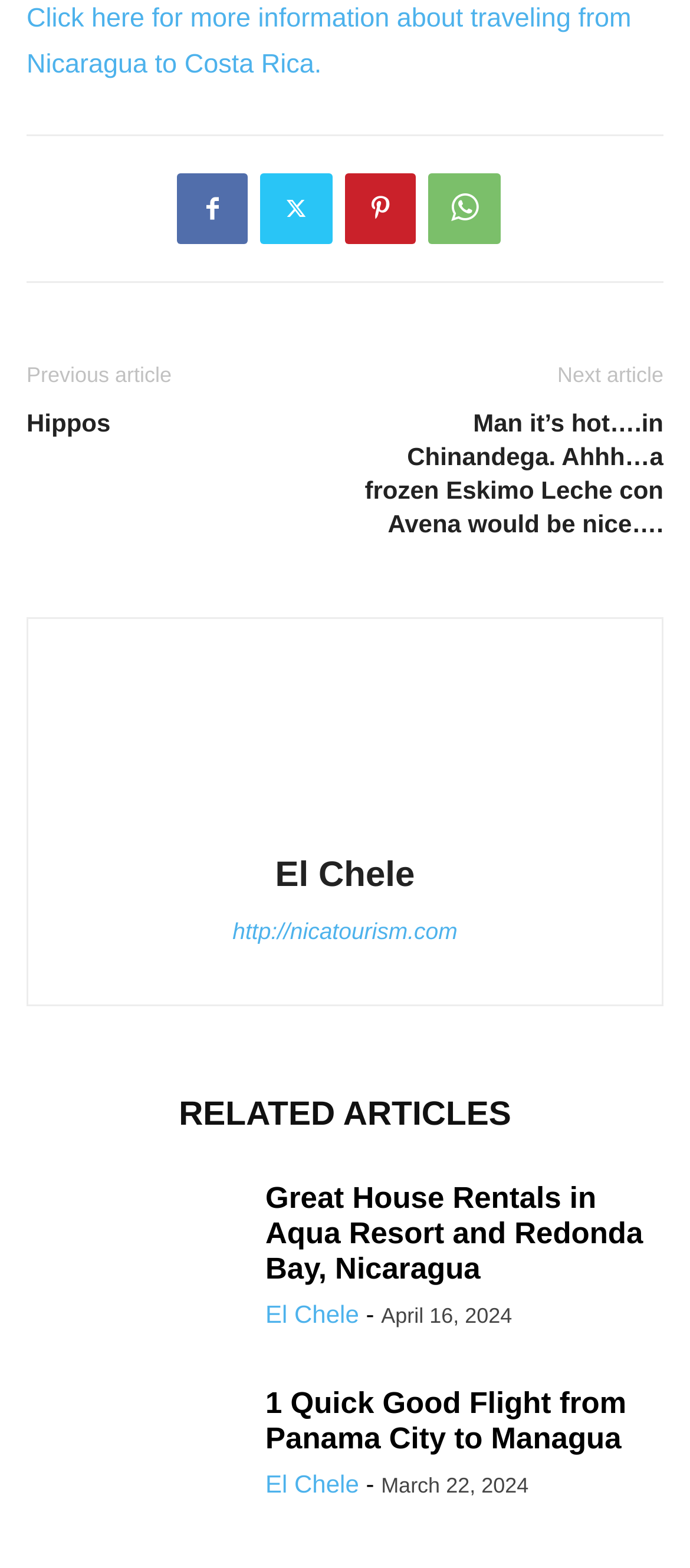Could you specify the bounding box coordinates for the clickable section to complete the following instruction: "Go to the website of Nicaragua Tourism"?

[0.337, 0.586, 0.663, 0.603]